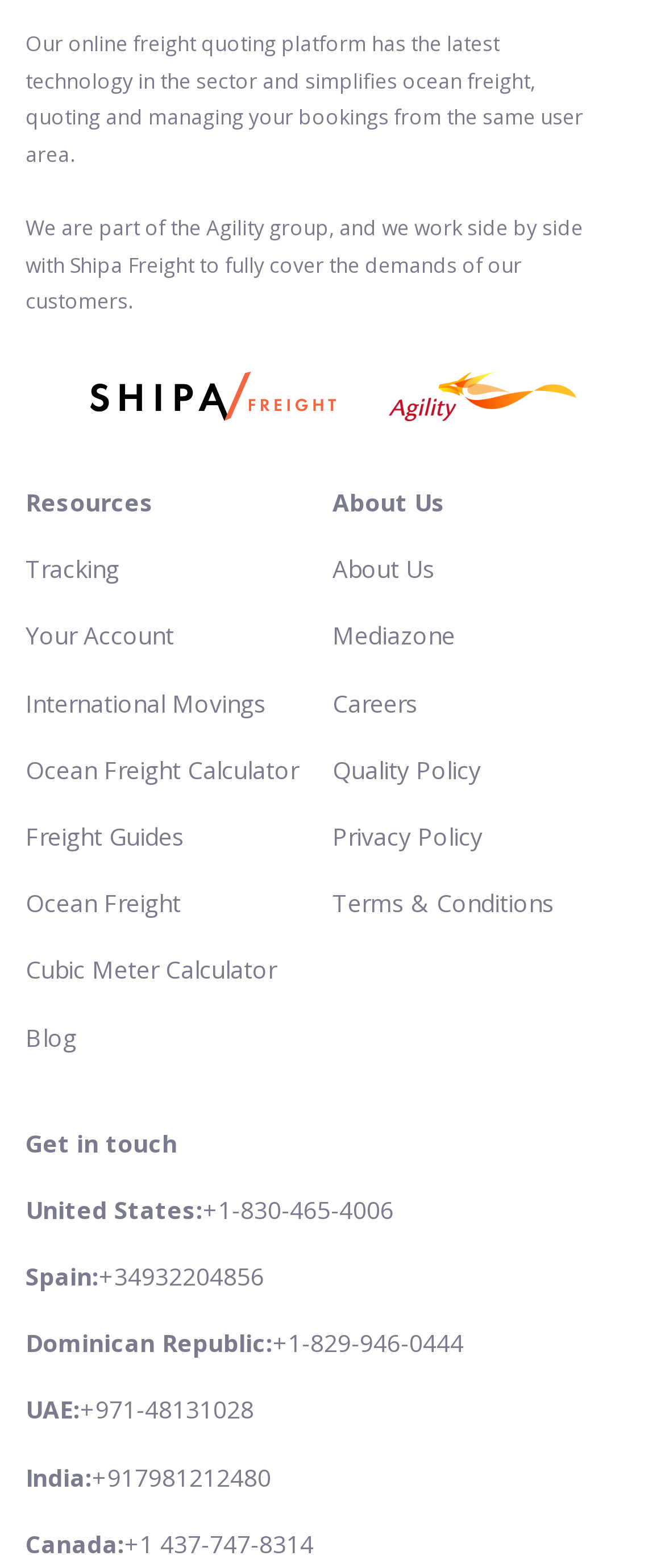Please provide a comprehensive response to the question below by analyzing the image: 
What is the phone number for the Dominican Republic office?

I found the phone number '+1-829-946-0444' listed next to the 'Dominican Republic' text, which appears to be the contact number for the office in that country.